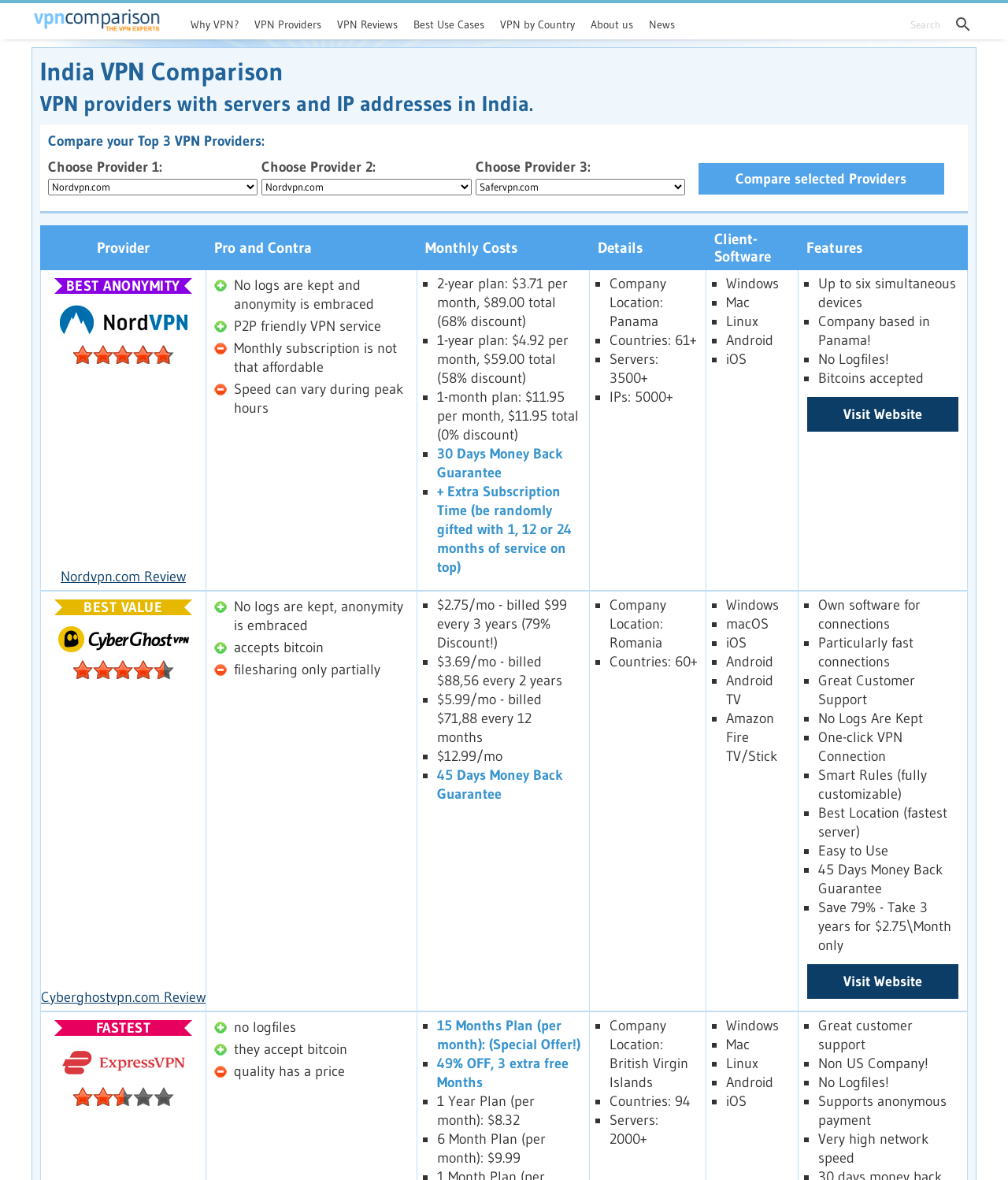Locate the bounding box coordinates of the clickable region necessary to complete the following instruction: "Choose a VPN provider from the dropdown list". Provide the coordinates in the format of four float numbers between 0 and 1, i.e., [left, top, right, bottom].

[0.048, 0.152, 0.256, 0.166]